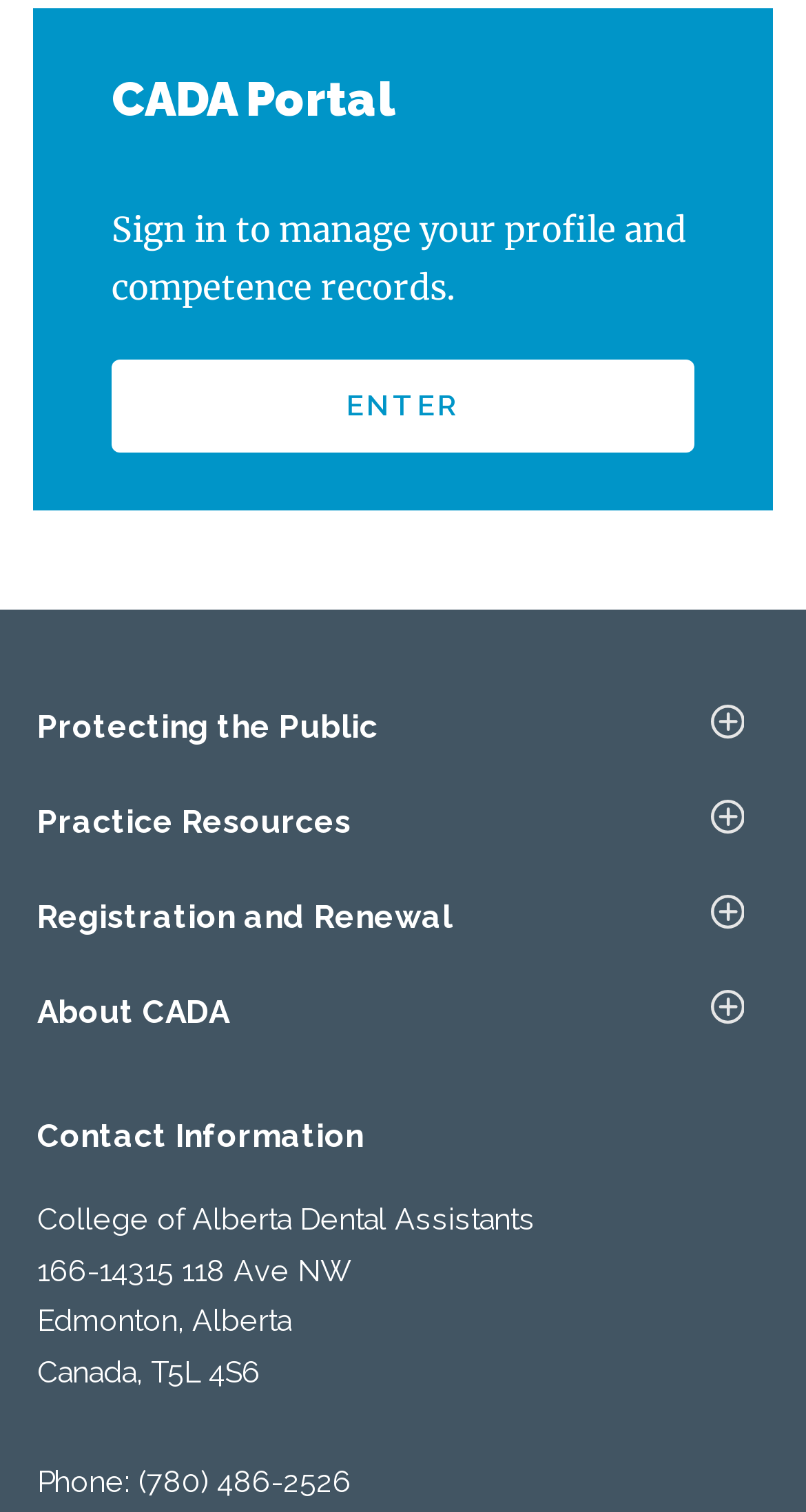What are the main categories on the webpage?
Refer to the image and offer an in-depth and detailed answer to the question.

The main categories on the webpage are represented by four button elements, each with a link element inside, which are 'Protecting the Public', 'Practice Resources', 'Registration and Renewal', and 'About CADA'.